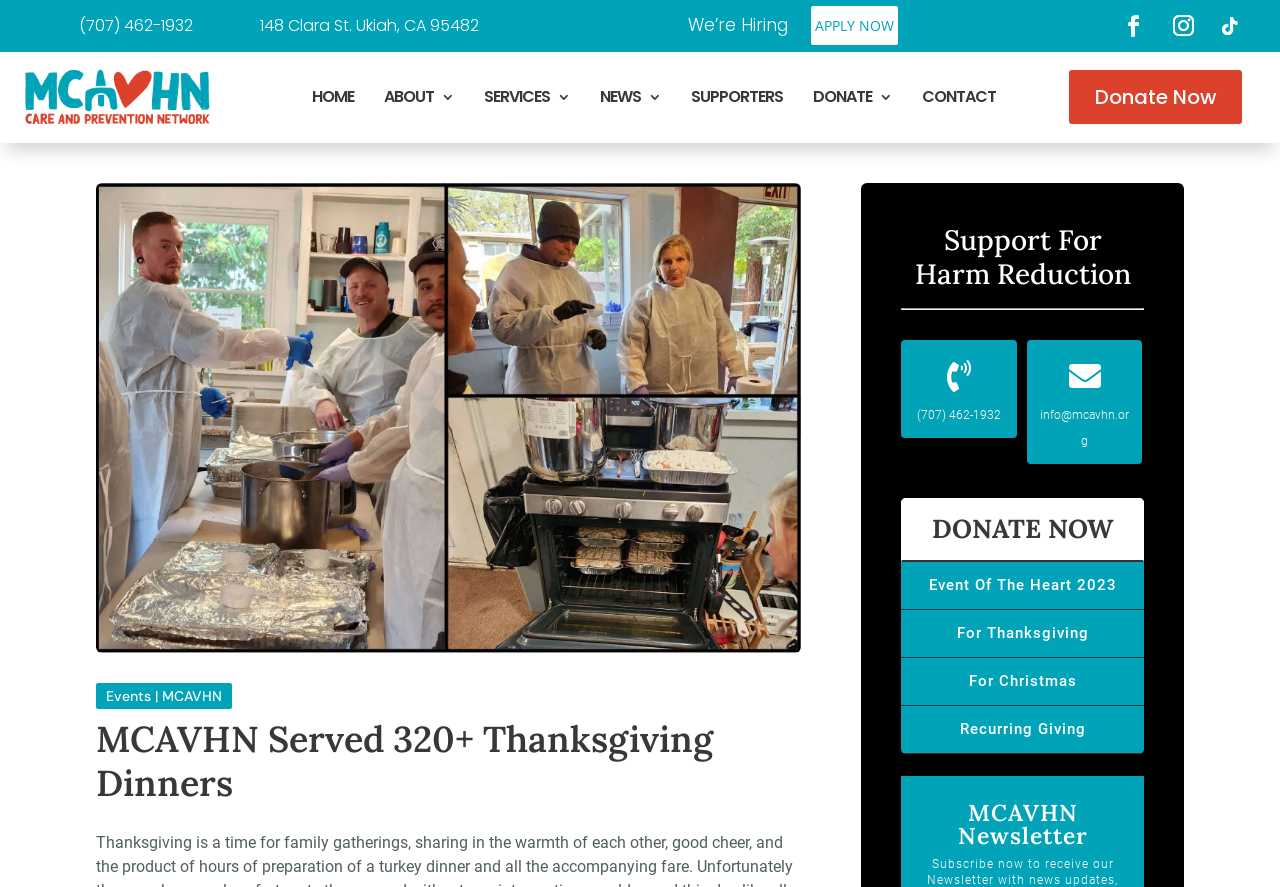How many social media links are there?
Using the visual information, answer the question in a single word or phrase.

4